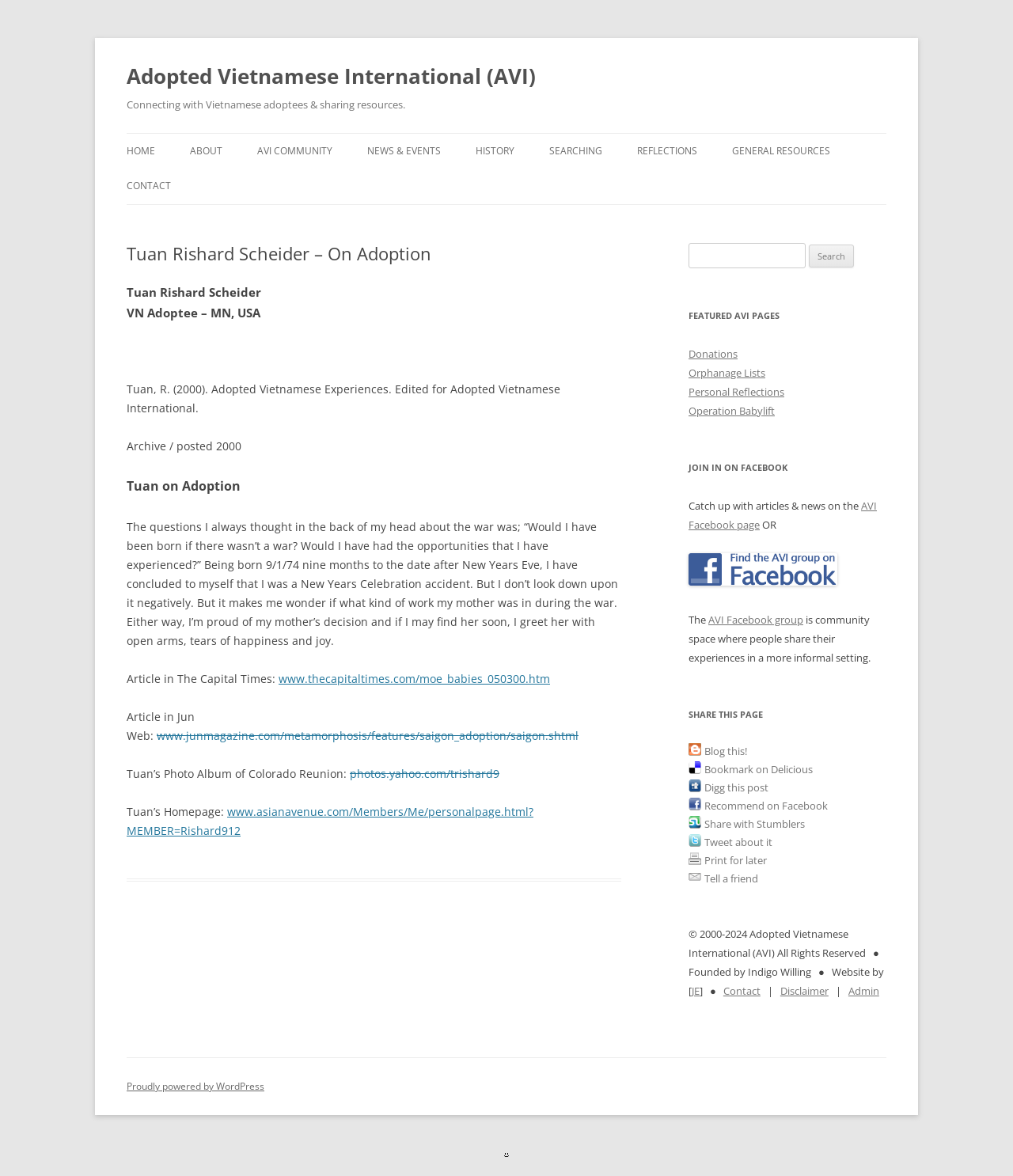Identify the coordinates of the bounding box for the element described below: "Orphanage Lists". Return the coordinates as four float numbers between 0 and 1: [left, top, right, bottom].

[0.68, 0.311, 0.755, 0.323]